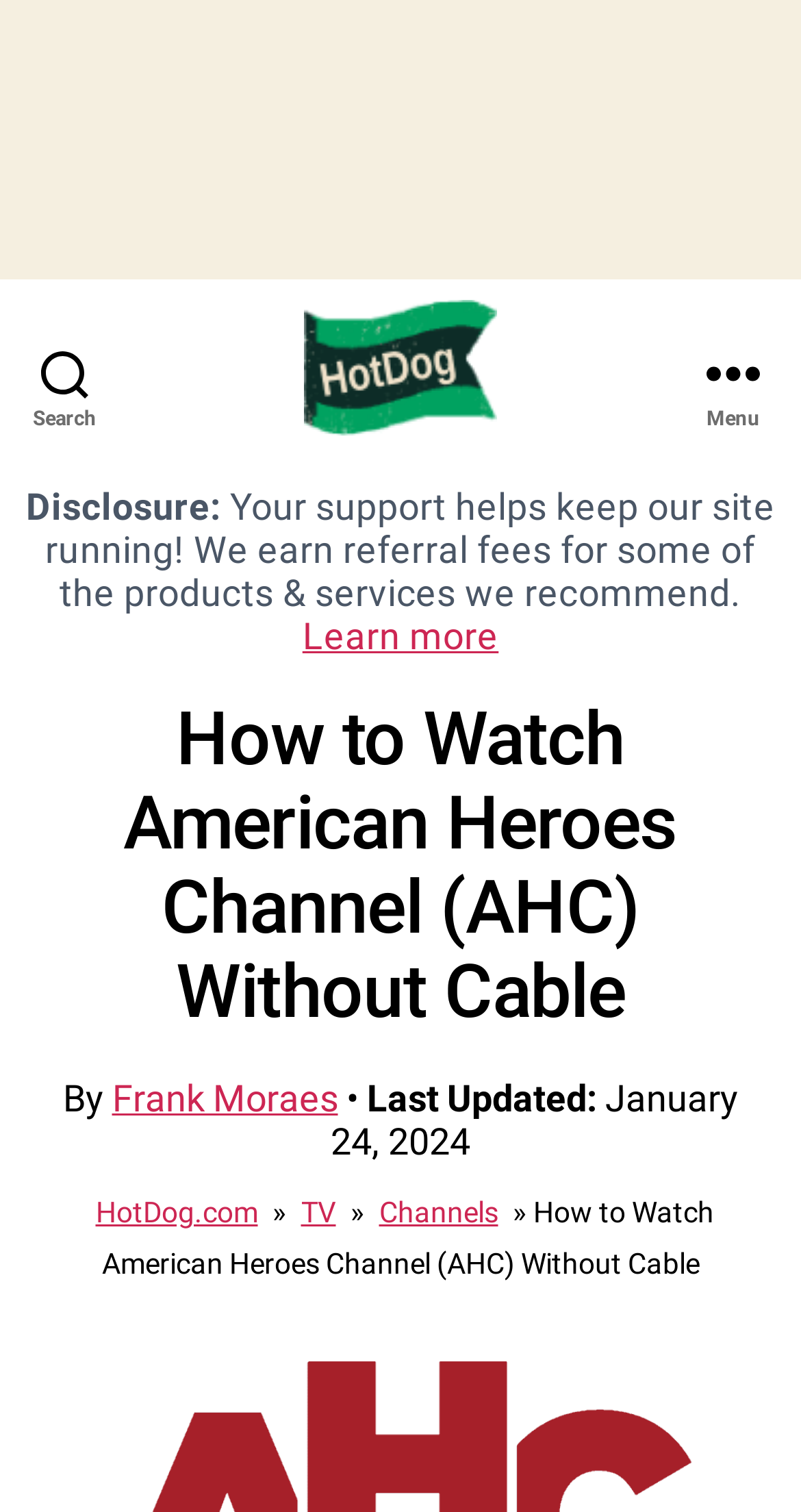When was the article last updated?
Please provide an in-depth and detailed response to the question.

The last updated date of the article can be found in the middle of the webpage, where it says 'Last Updated: January 24, 2024'.